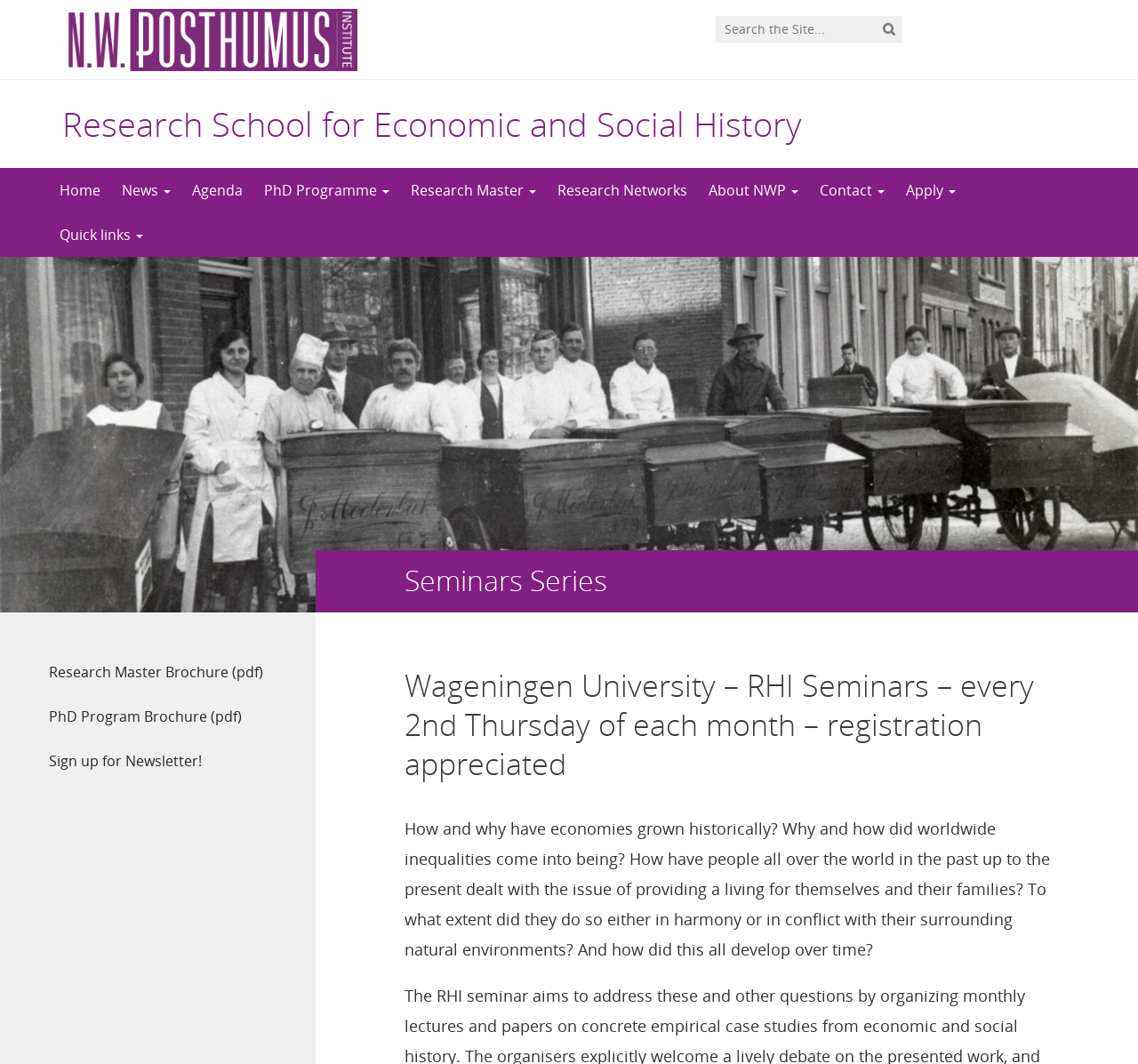What is the theme of the research described on the webpage?
Please respond to the question with a detailed and thorough explanation.

I inferred the theme of the research by reading the text that describes how economies have grown historically and how worldwide inequalities came into being, which suggests that the research is focused on economic growth and inequality.